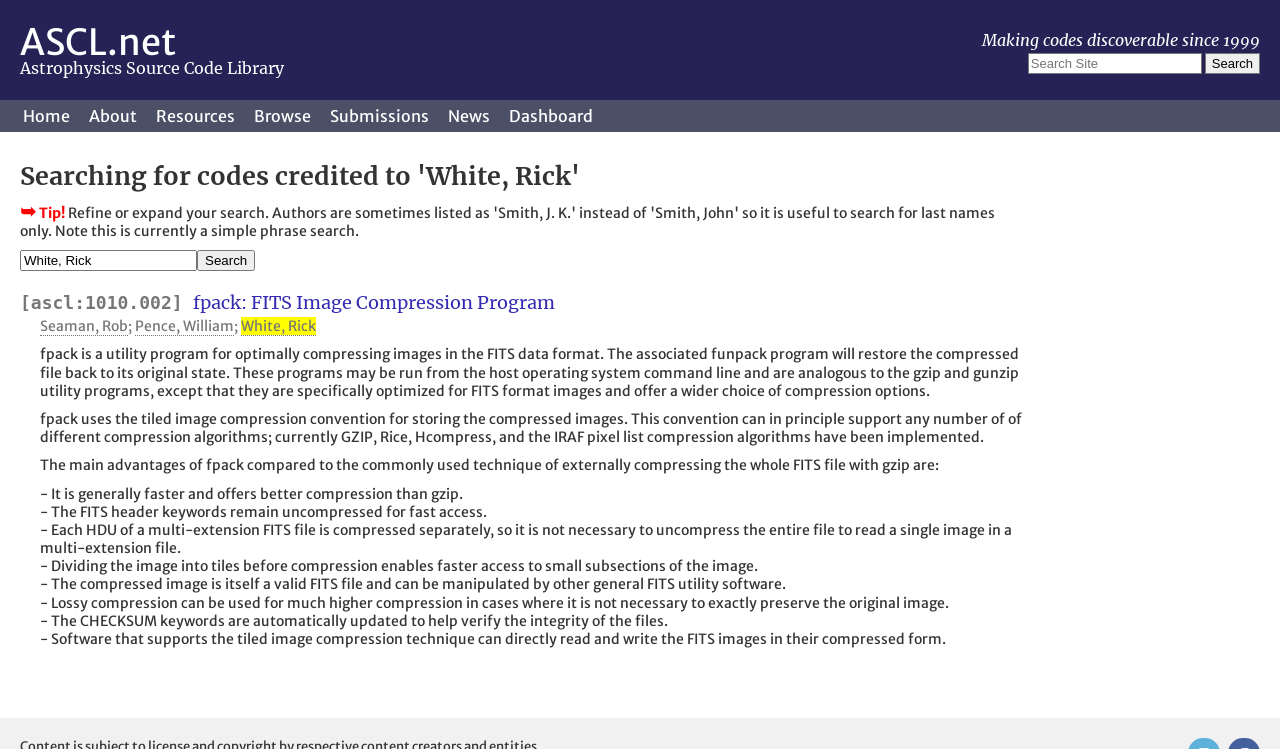Examine the screenshot and answer the question in as much detail as possible: What is the name of the website?

The name of the website can be found at the top of the webpage, where it says 'ASCL.net' in a heading element.